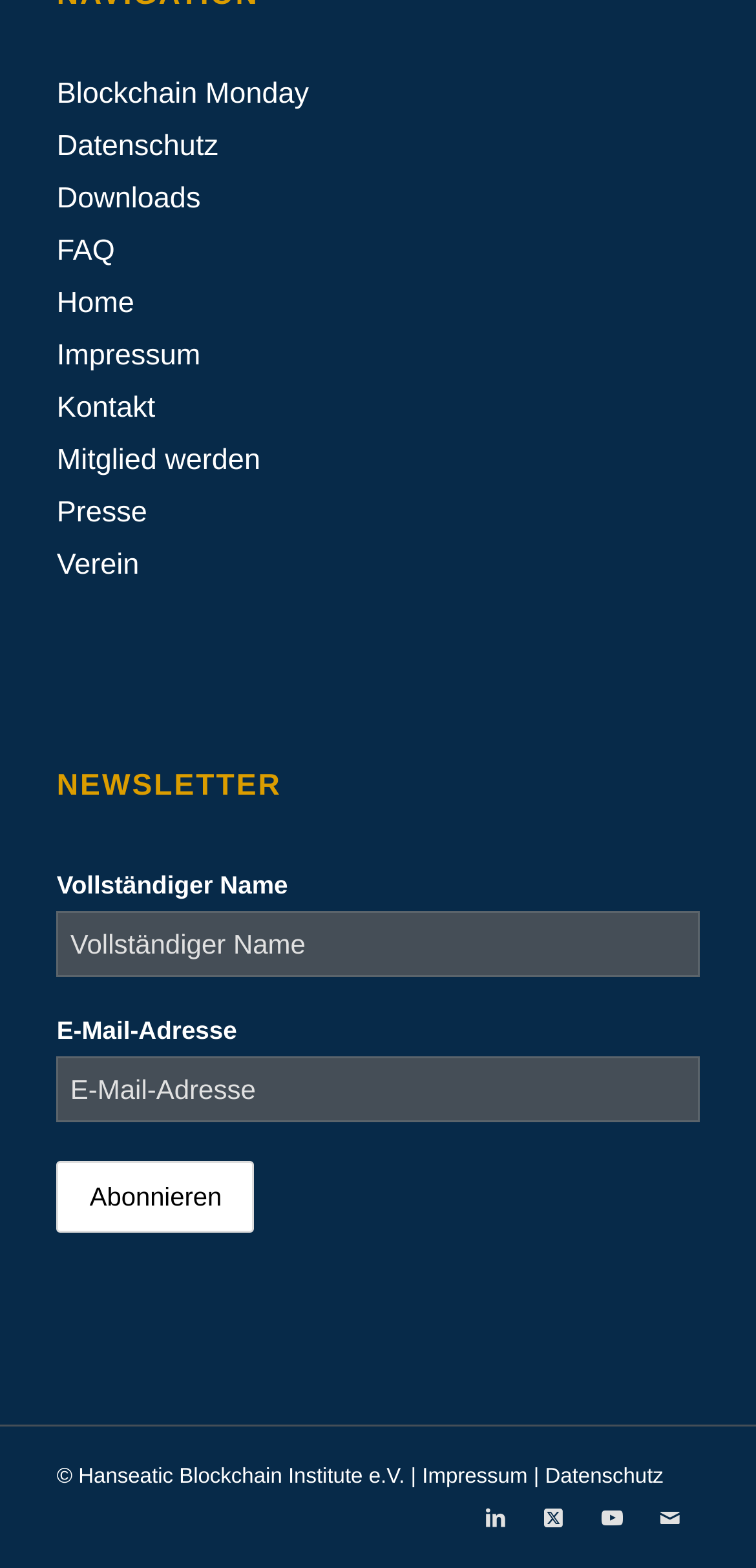Identify the coordinates of the bounding box for the element that must be clicked to accomplish the instruction: "Subscribe to the newsletter".

[0.075, 0.74, 0.337, 0.786]